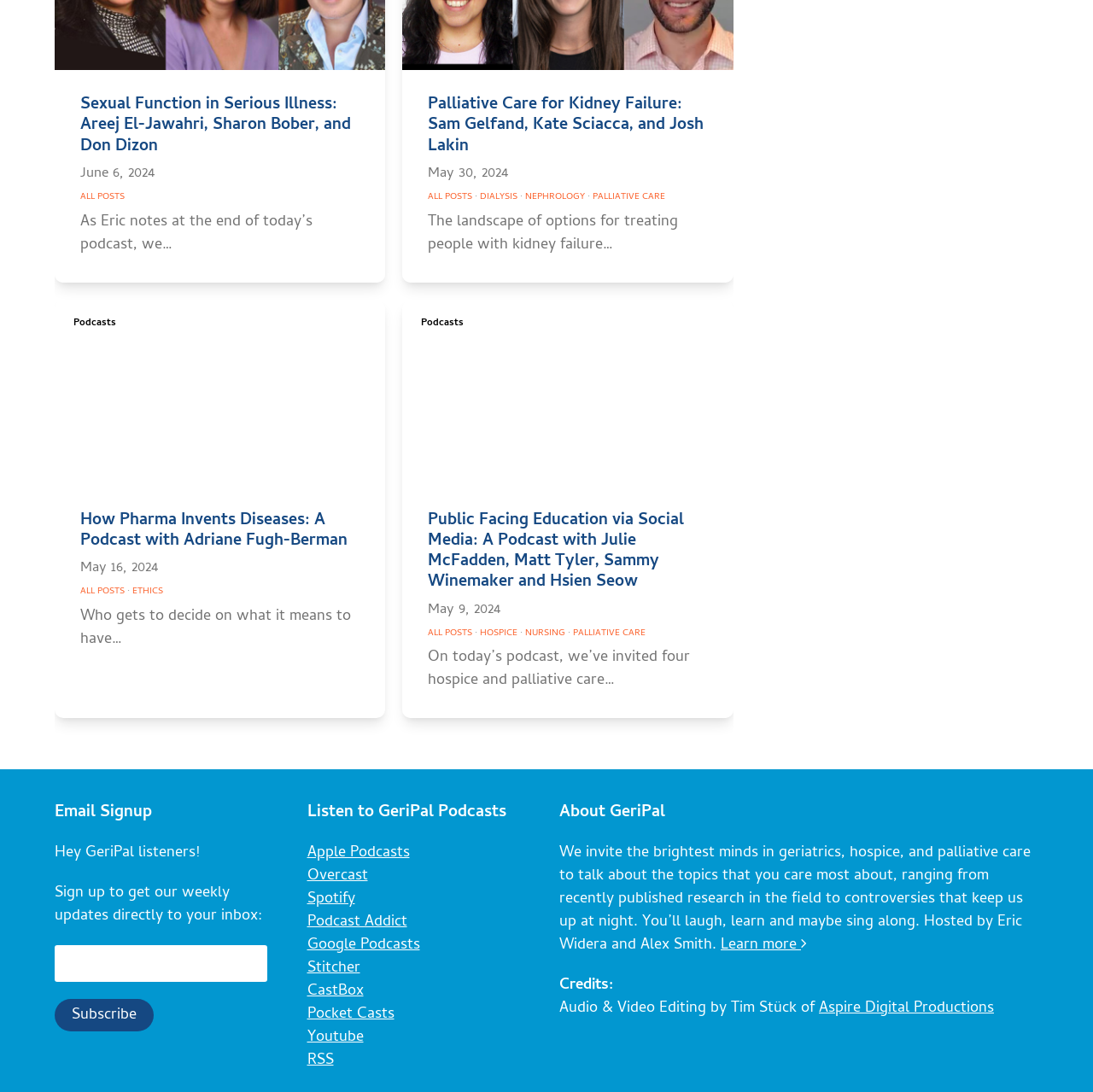What is the purpose of the textbox?
Using the information presented in the image, please offer a detailed response to the question.

I determined the answer by looking at the surrounding elements, which suggest that the textbox is used for email signup. The text 'Hey GeriPal listeners!' and 'Sign up to get our weekly updates directly to your inbox:' provide context for the purpose of the textbox.